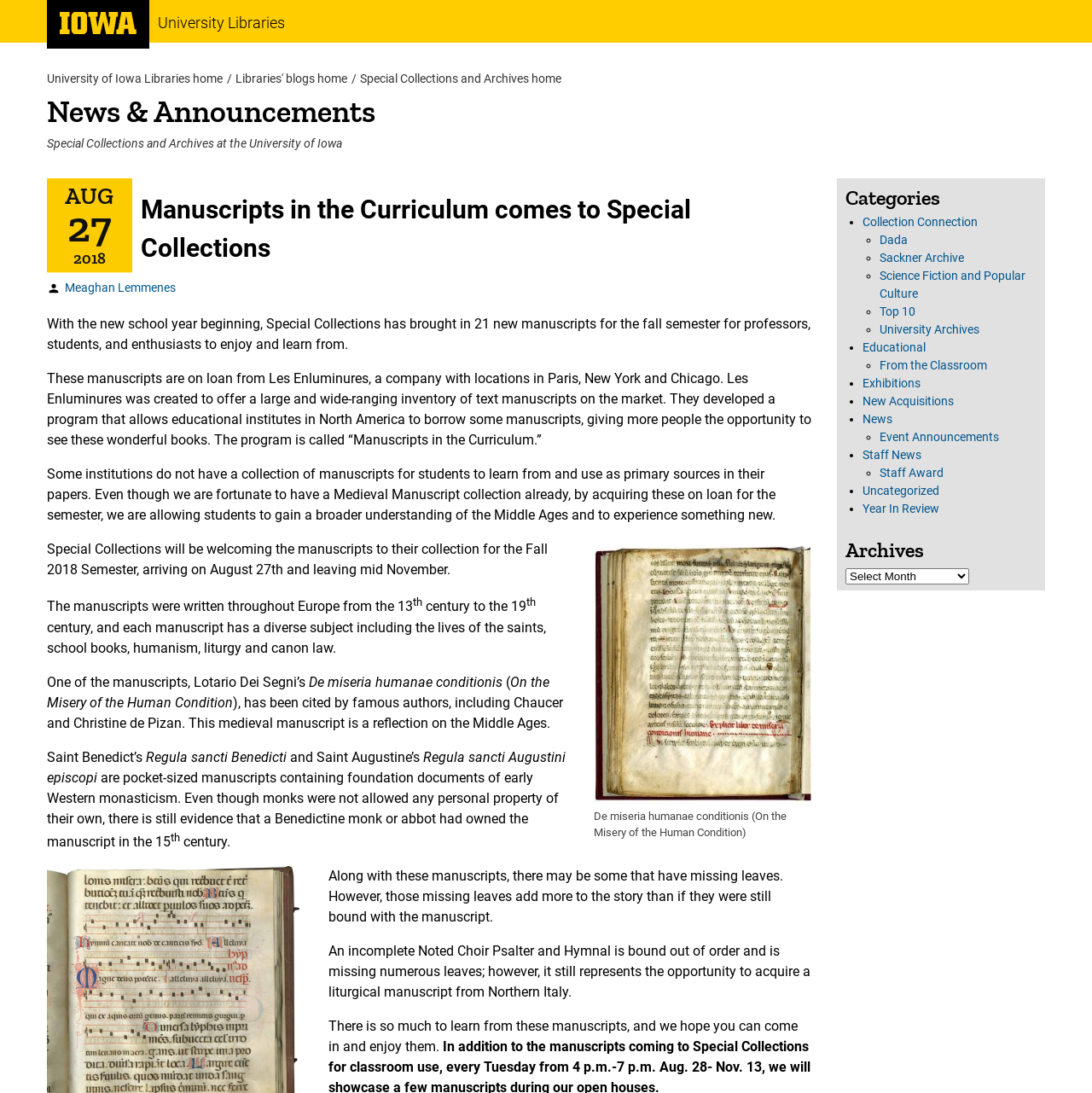Generate a thorough explanation of the webpage's elements.

The webpage is about the University of Iowa Libraries, specifically the Special Collections and Archives section. At the top, there is a University of Iowa logo and a heading that reads "University Libraries". Below this, there are several links to different sections of the libraries' website, including the home page, libraries' blogs, and Special Collections and Archives.

The main content of the page is an article titled "Manuscripts in the Curriculum comes to Special Collections". The article is divided into several sections, with headings and paragraphs of text. There is a brief introduction to the program, followed by a description of the manuscripts that have been brought in for the fall semester. These manuscripts are on loan from Les Enluminures, a company that offers a large inventory of text manuscripts. The article explains that the program allows educational institutions in North America to borrow these manuscripts, giving students the opportunity to see and learn from them.

The article also describes the contents of the manuscripts, which include the lives of saints, school books, humanism, liturgy, and canon law. One of the manuscripts, "De miseria humanae conditionis" (On the Misery of the Human Condition), is highlighted as being particularly notable, having been cited by famous authors such as Chaucer and Christine de Pizan.

There is also a section that discusses the physical condition of the manuscripts, including the fact that some are missing leaves, but still offer valuable insights into the history of monasticism.

At the bottom of the page, there is a footer section that contains links to various categories, including Collection Connection, Dada, Sackner Archive, and more. These links are organized into a list with bullet points and are grouped under headings such as "Categories" and "Archives".